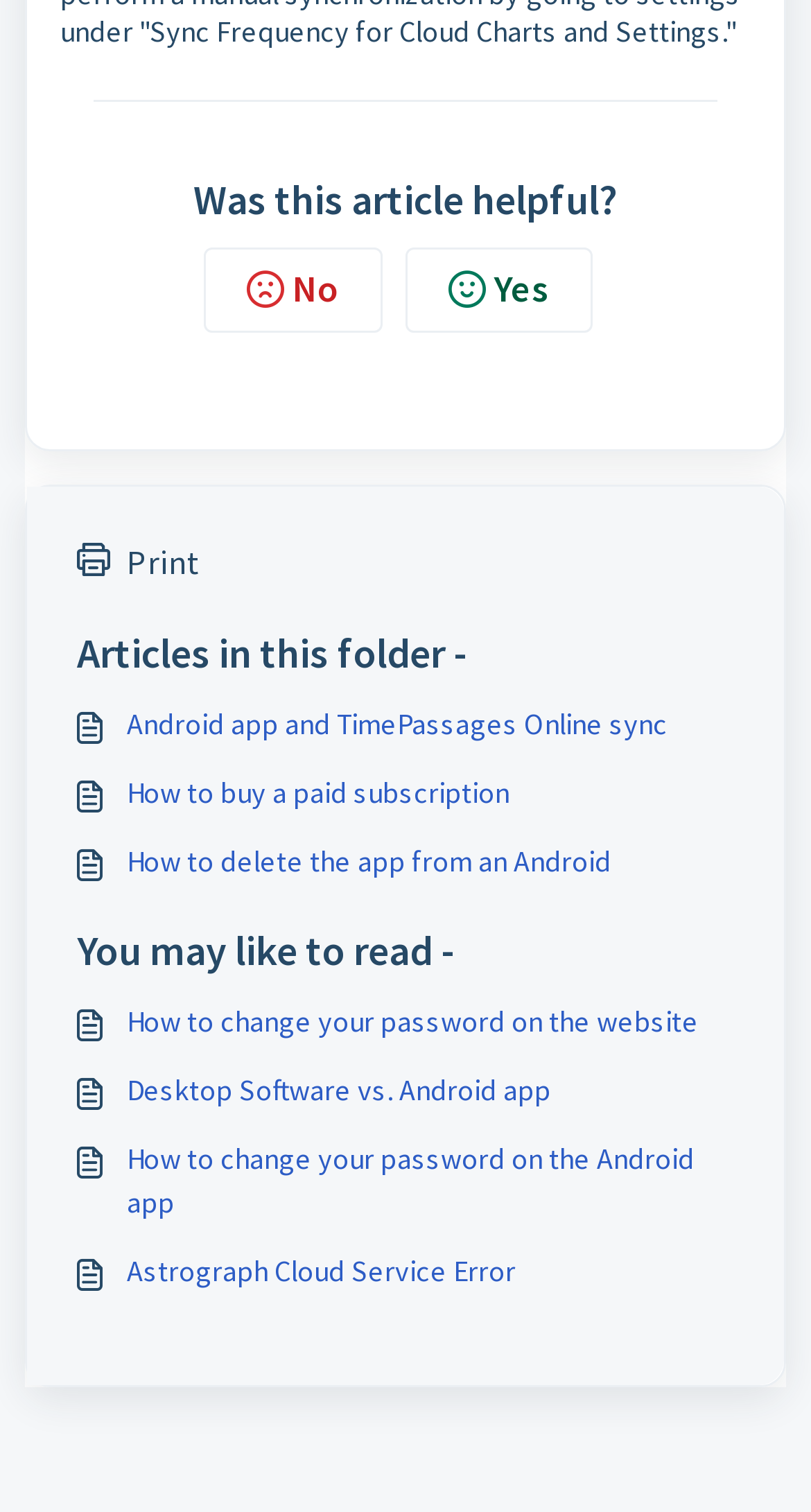Determine the bounding box coordinates of the clickable region to execute the instruction: "Click the 'Yes' button". The coordinates should be four float numbers between 0 and 1, denoted as [left, top, right, bottom].

[0.499, 0.164, 0.729, 0.22]